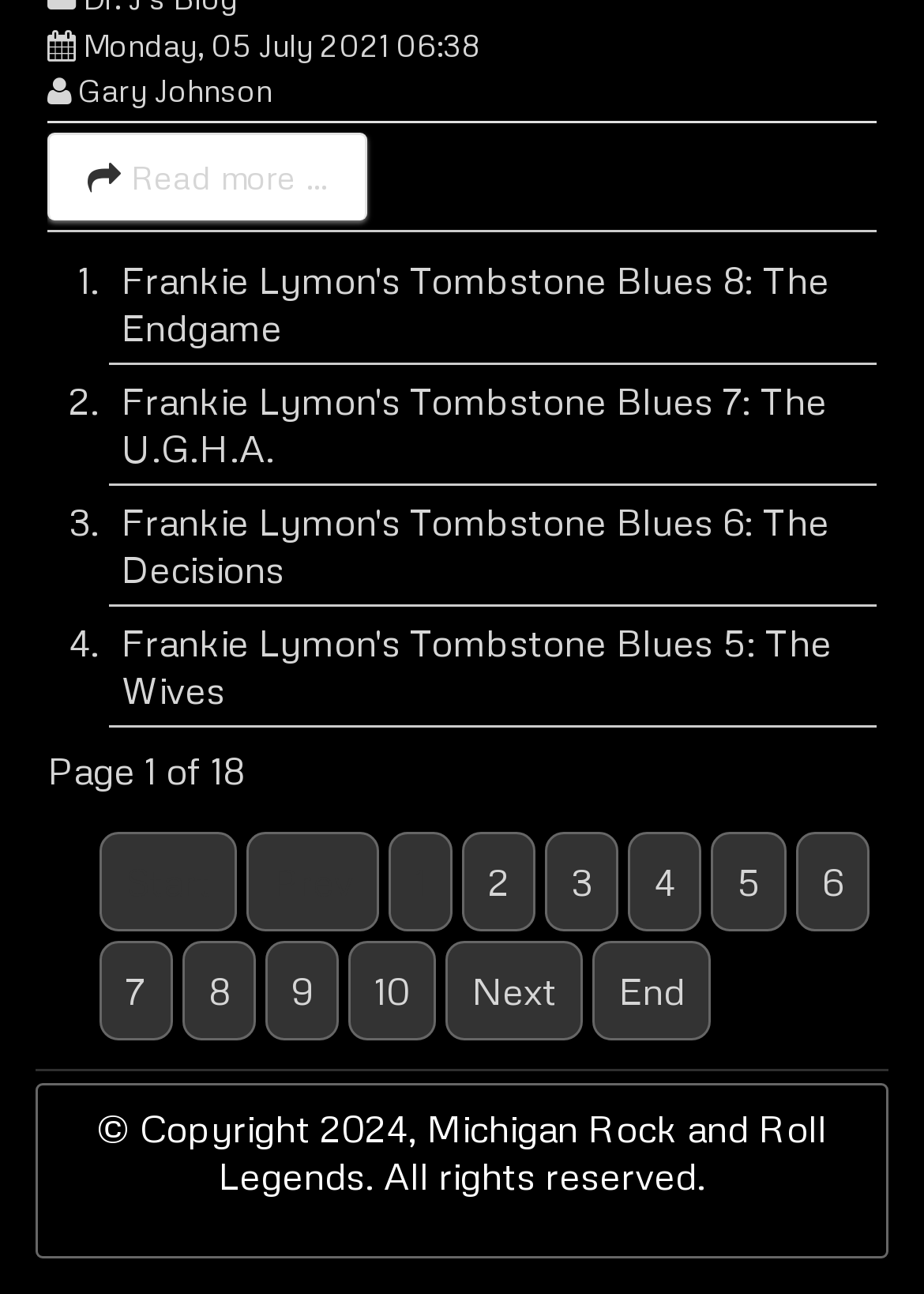Answer the question in a single word or phrase:
Who is the author of the article?

Gary Johnson